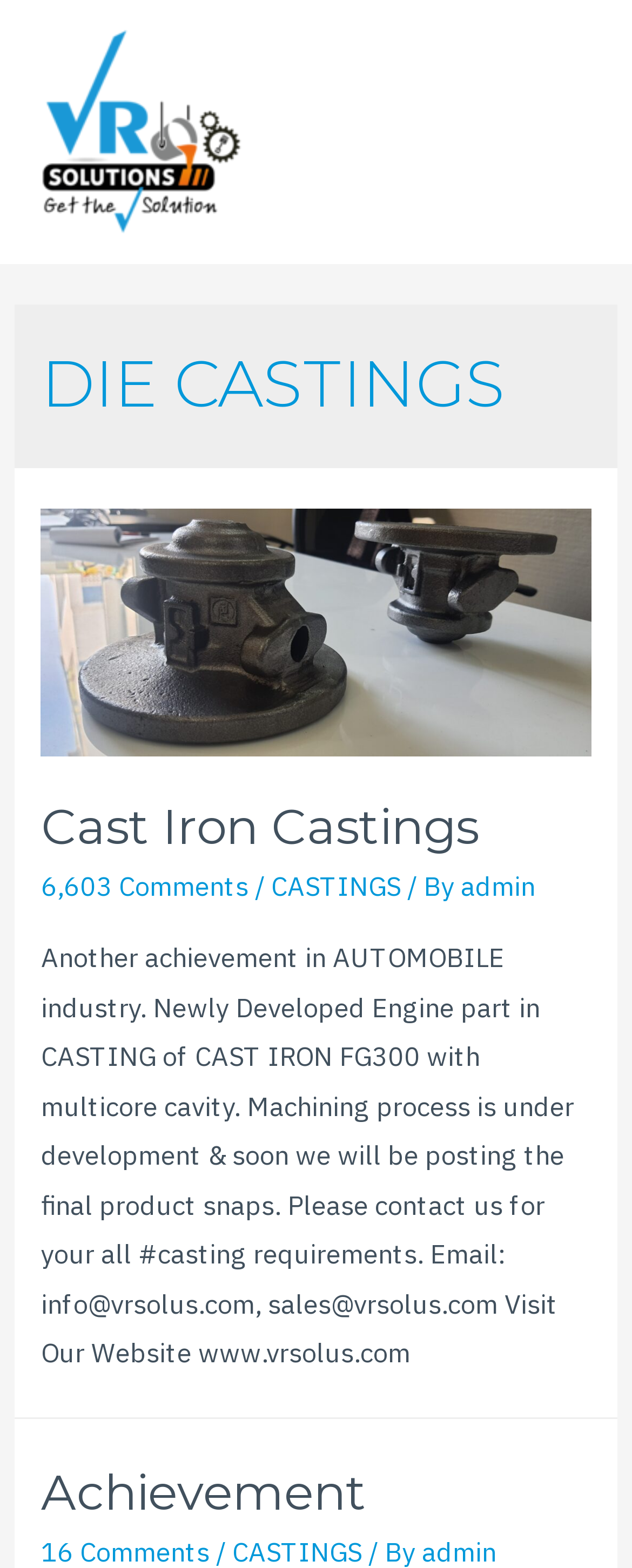Please examine the image and provide a detailed answer to the question: What is the website URL?

The website URL can be found in the article section, where it is mentioned as www.vrsolus.com, along with the email addresses for contacting the company.